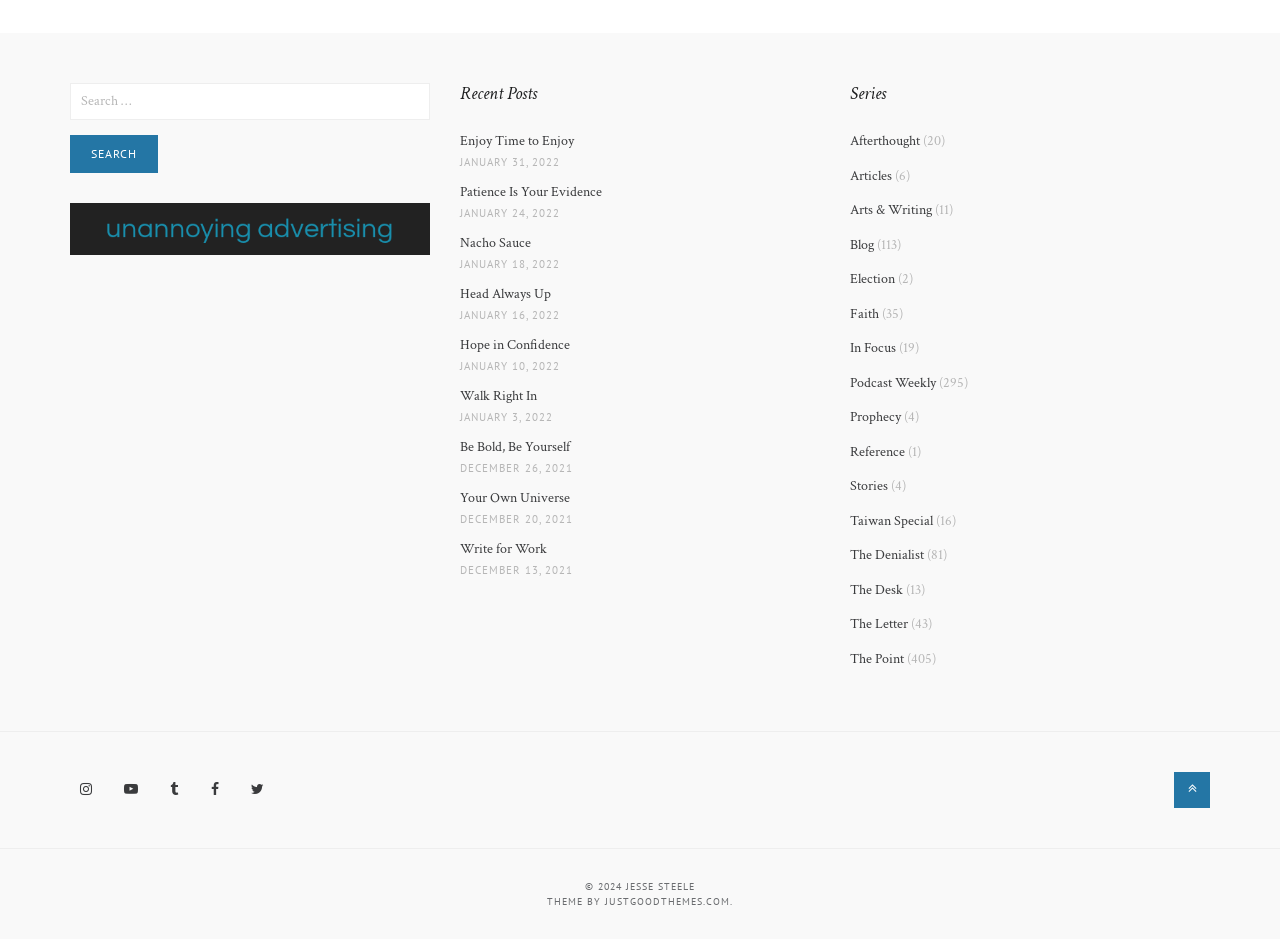Give a one-word or short phrase answer to this question: 
What is the name of the author?

JESSE STEELE